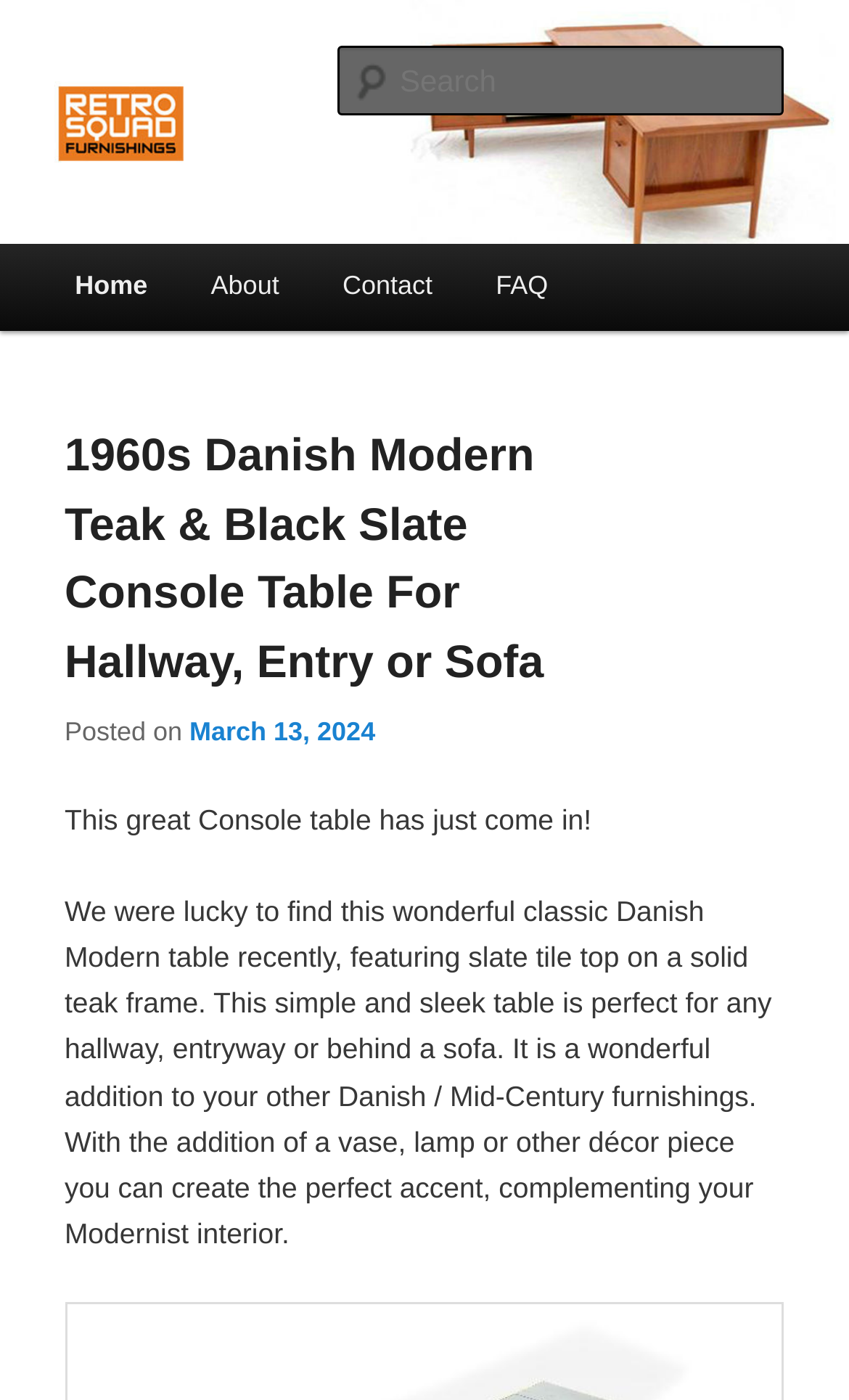Using the webpage screenshot and the element description B’nai Mitzvah Program, determine the bounding box coordinates. Specify the coordinates in the format (top-left x, top-left y, bottom-right x, bottom-right y) with values ranging from 0 to 1.

None